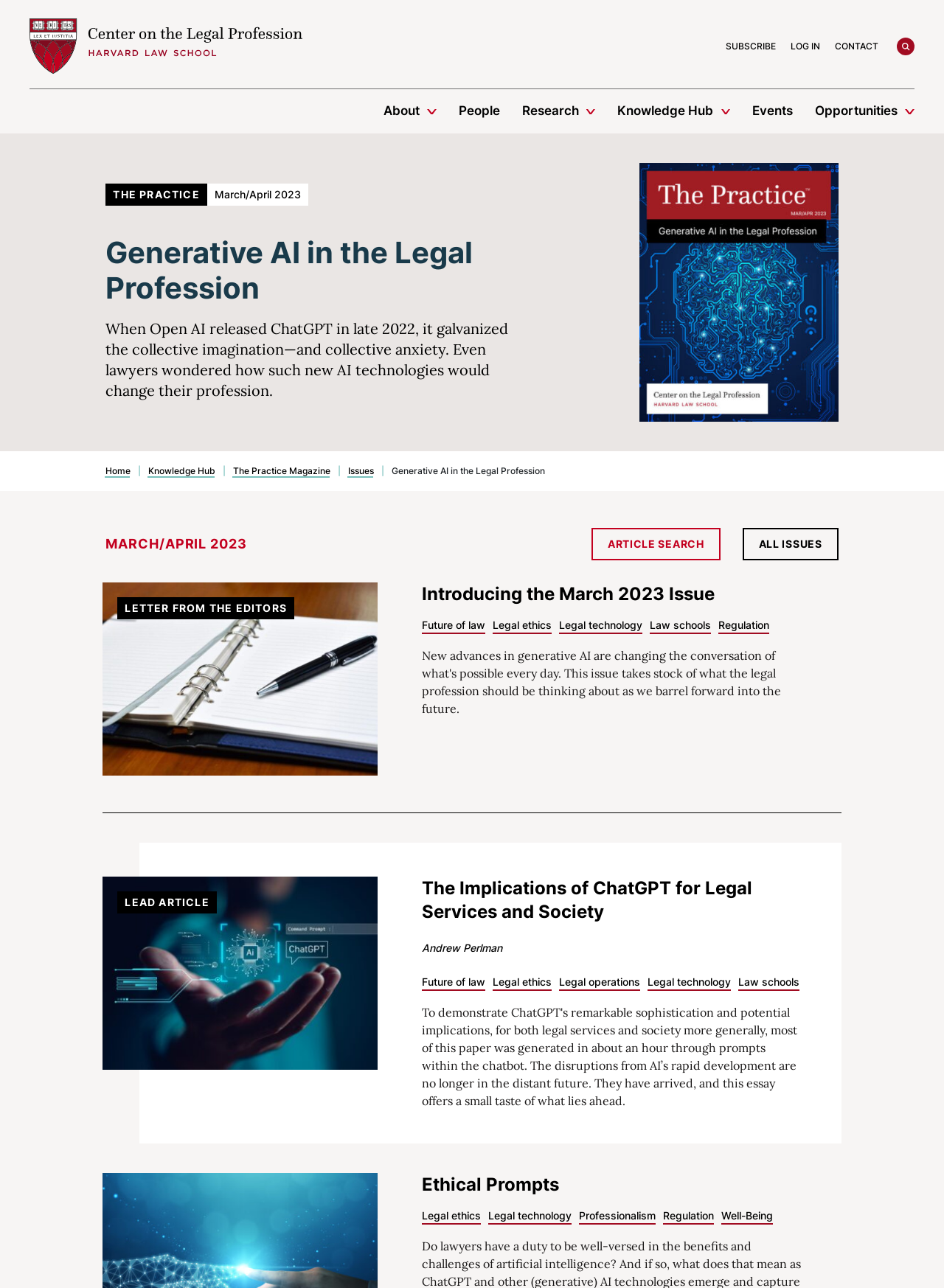Find the bounding box coordinates for the HTML element specified by: "Introducing the March 2023 Issue".

[0.447, 0.452, 0.852, 0.47]